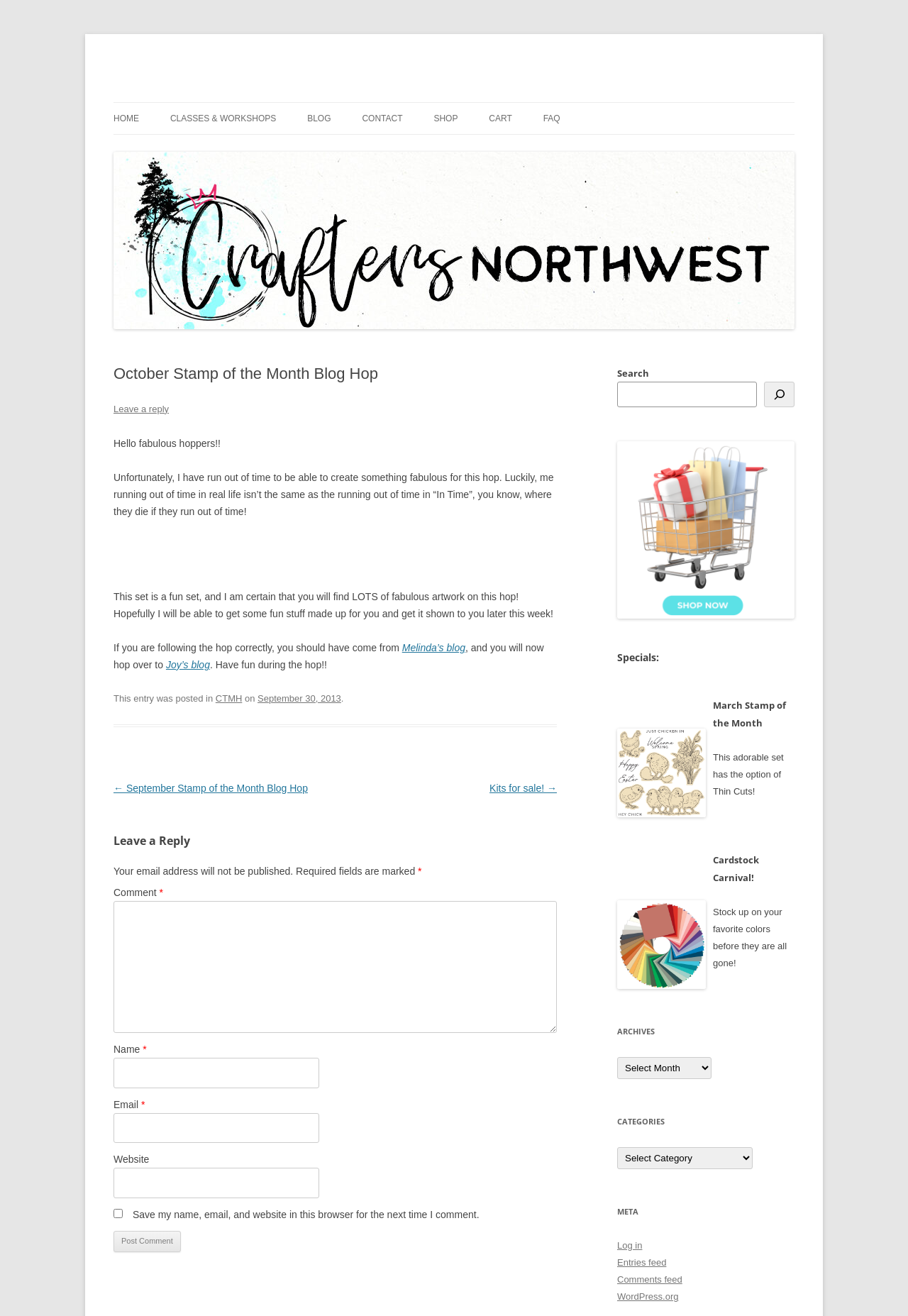Please identify the bounding box coordinates of the region to click in order to complete the task: "Post a comment". The coordinates must be four float numbers between 0 and 1, specified as [left, top, right, bottom].

[0.125, 0.935, 0.199, 0.951]